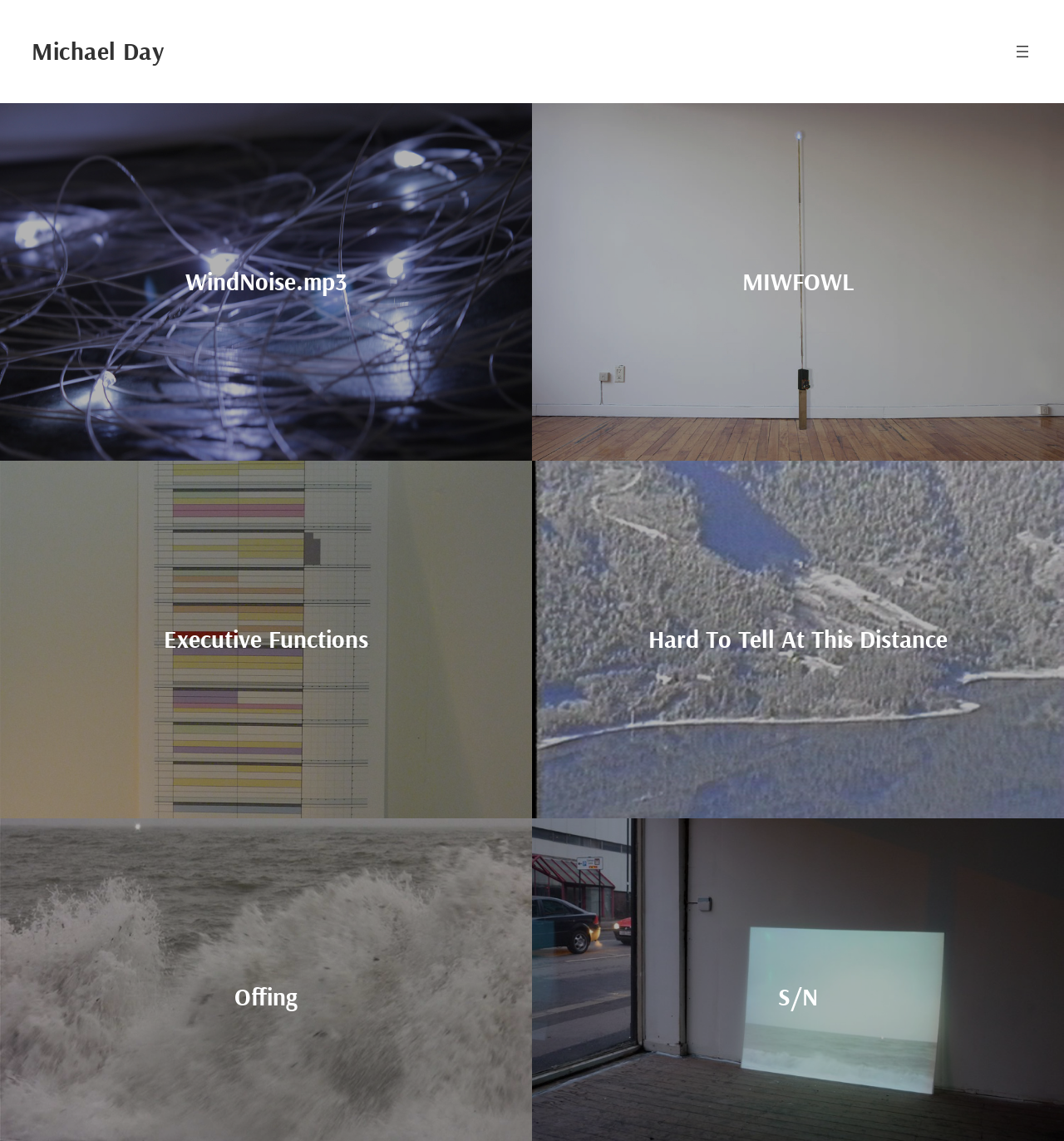How many audio files are listed on this webpage?
Give a detailed response to the question by analyzing the screenshot.

There are six heading elements on the webpage, each with a link element as its child. The text content of these heading elements are 'WindNoise.mp3', 'MIWFOWL', 'Executive Functions', 'Hard To Tell At This Distance', 'Offing', and 'S/N'. These are likely the names of audio files.